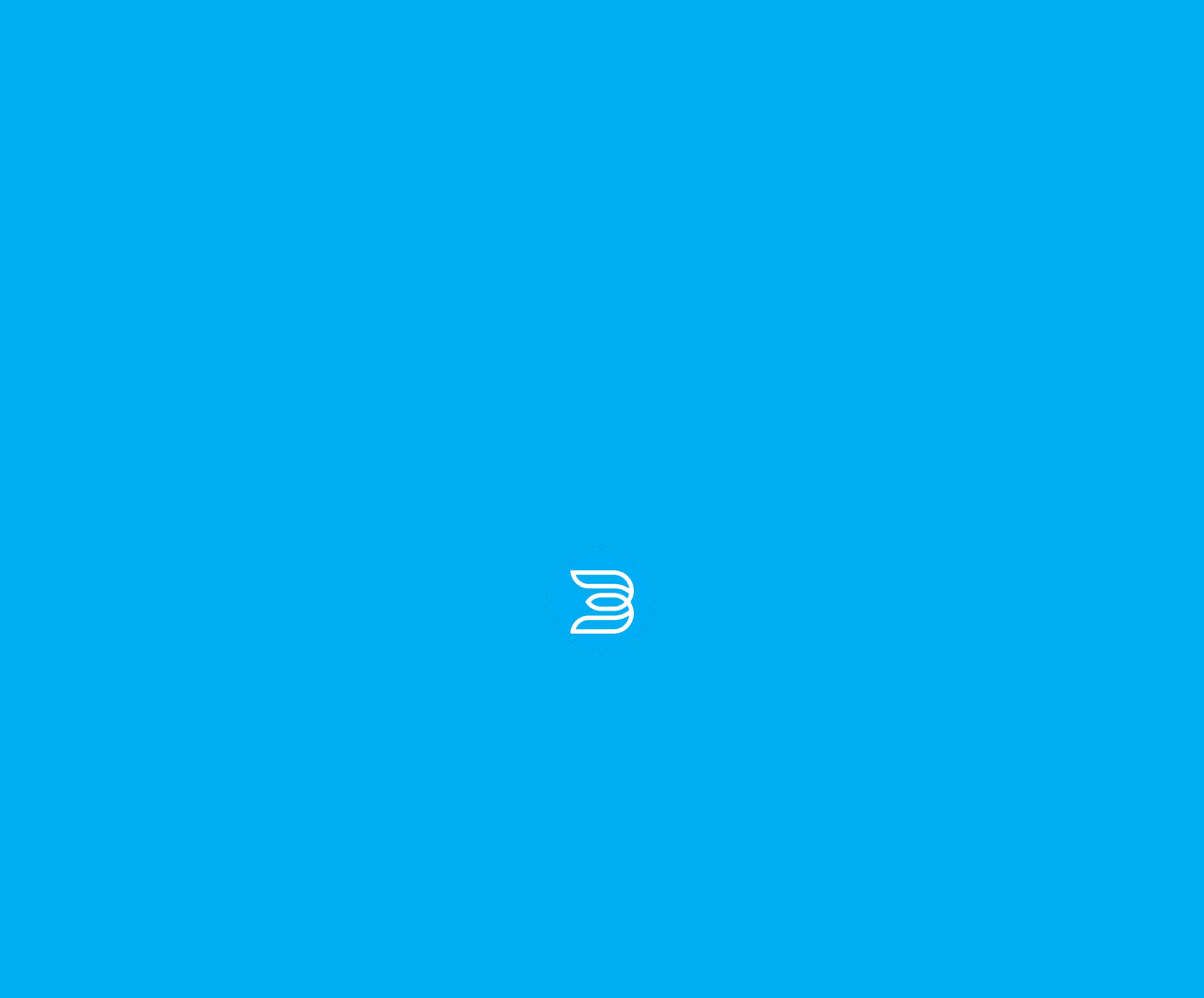Specify the bounding box coordinates of the element's region that should be clicked to achieve the following instruction: "Subscribe to the newsletter". The bounding box coordinates consist of four float numbers between 0 and 1, in the format [left, top, right, bottom].

[0.862, 0.14, 0.914, 0.158]